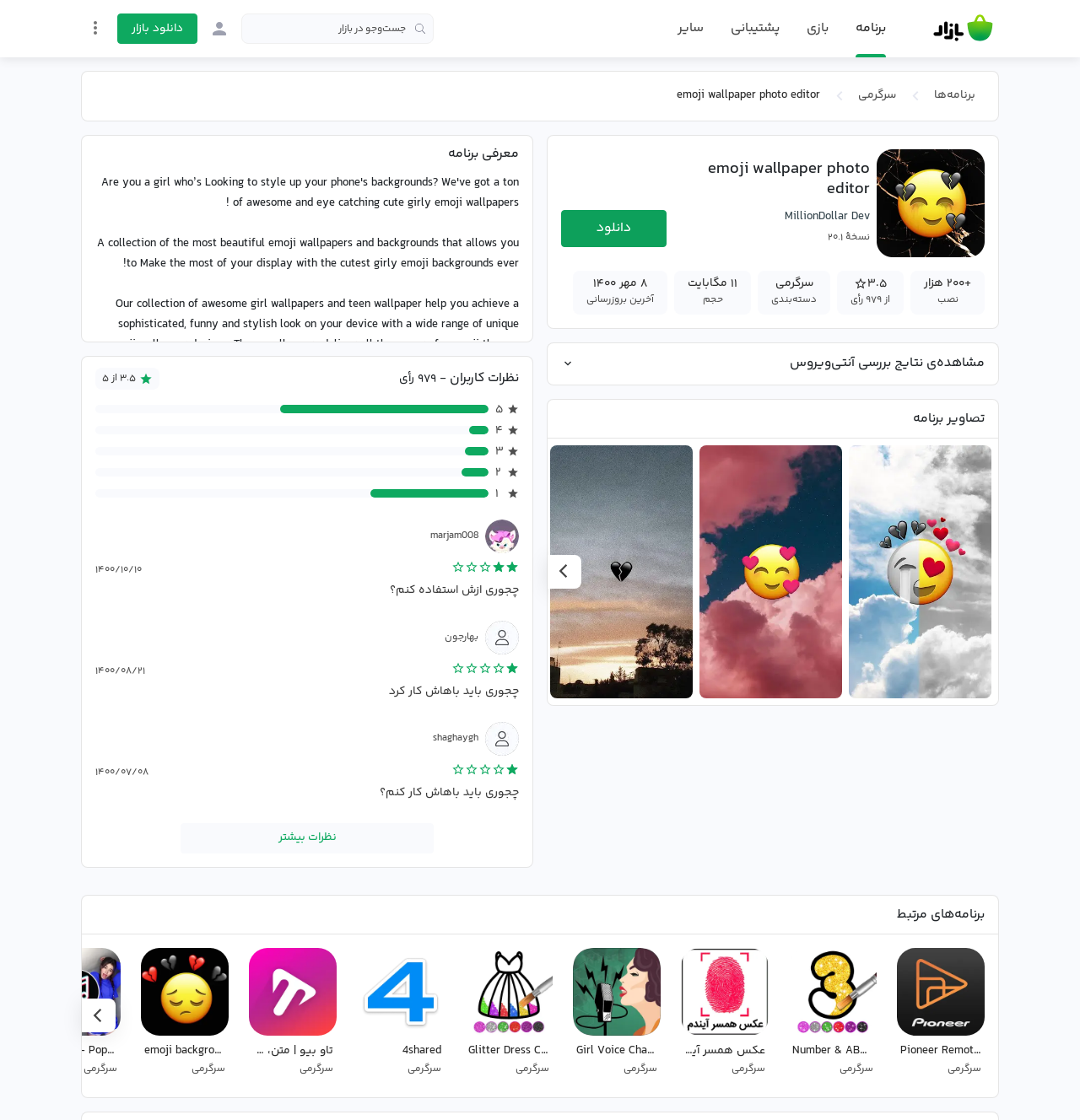Show the bounding box coordinates for the element that needs to be clicked to execute the following instruction: "Search in the market". Provide the coordinates in the form of four float numbers between 0 and 1, i.e., [left, top, right, bottom].

[0.223, 0.012, 0.402, 0.039]